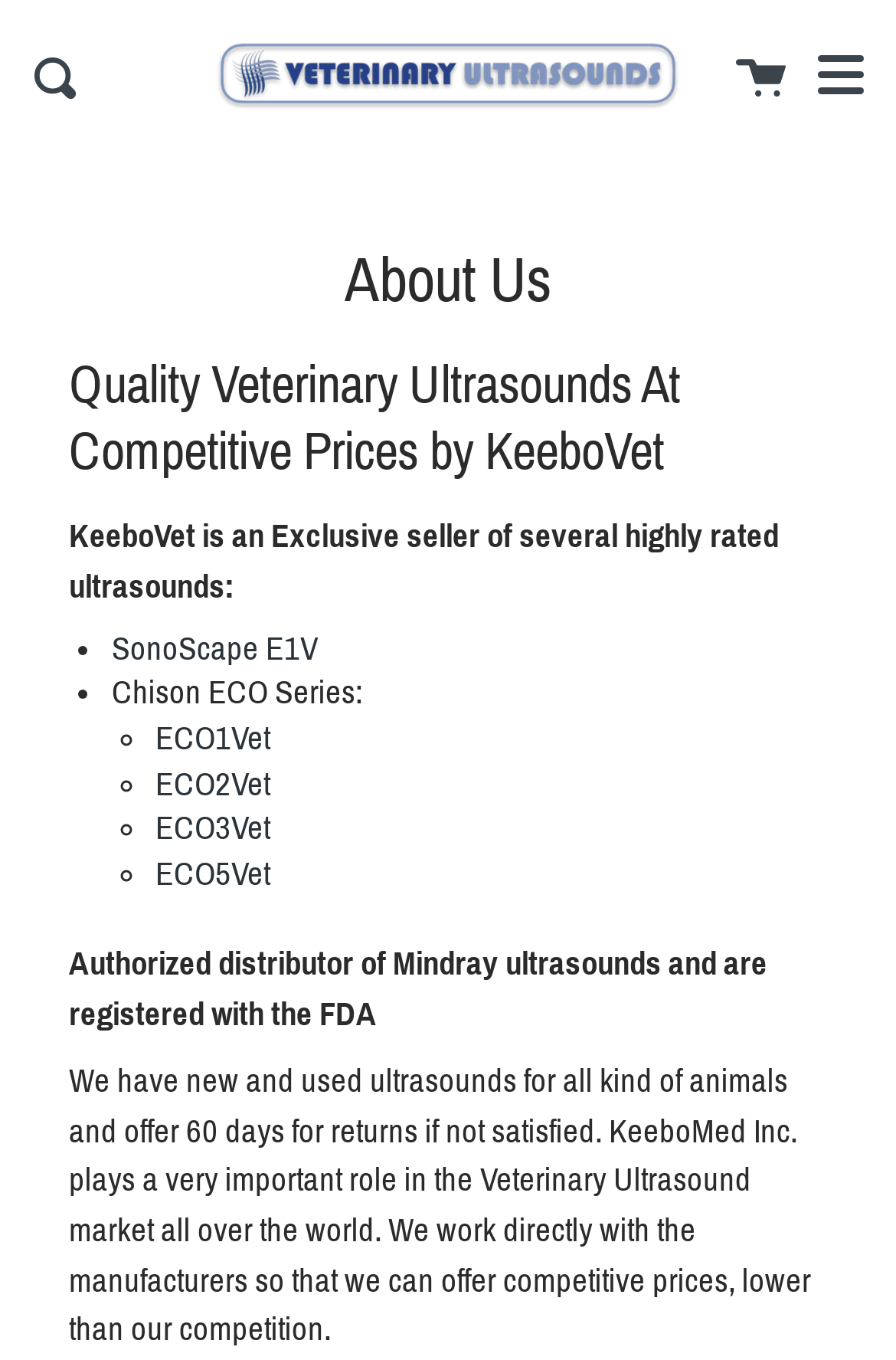Can you specify the bounding box coordinates of the area that needs to be clicked to fulfill the following instruction: "View September 2022"?

None